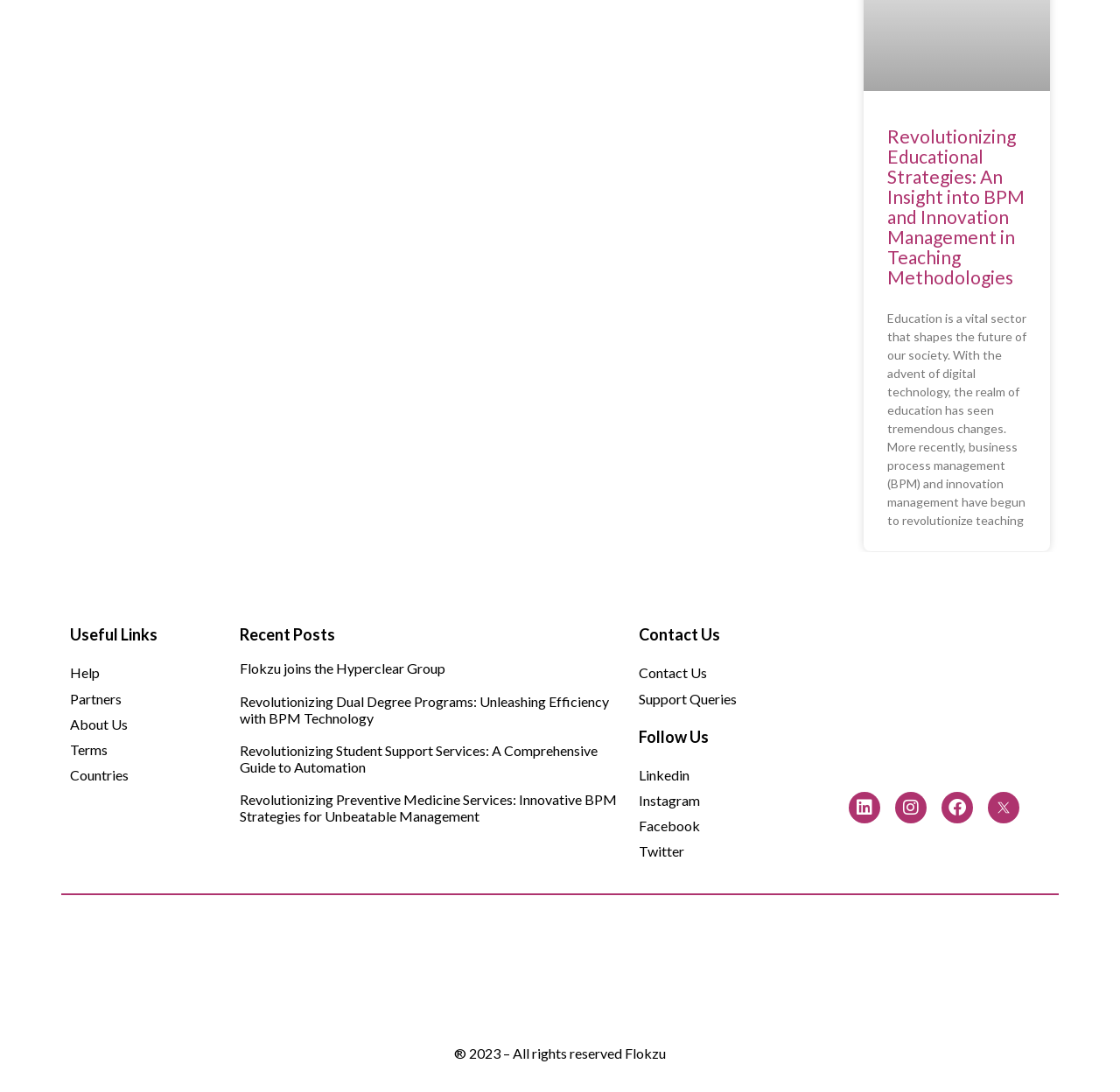Please answer the following question as detailed as possible based on the image: 
What are the social media platforms listed?

The 'Follow Us' section at the bottom of the webpage lists several social media platforms, including Linkedin, Instagram, Facebook, and Twitter, which suggests that the organization has a presence on these platforms.